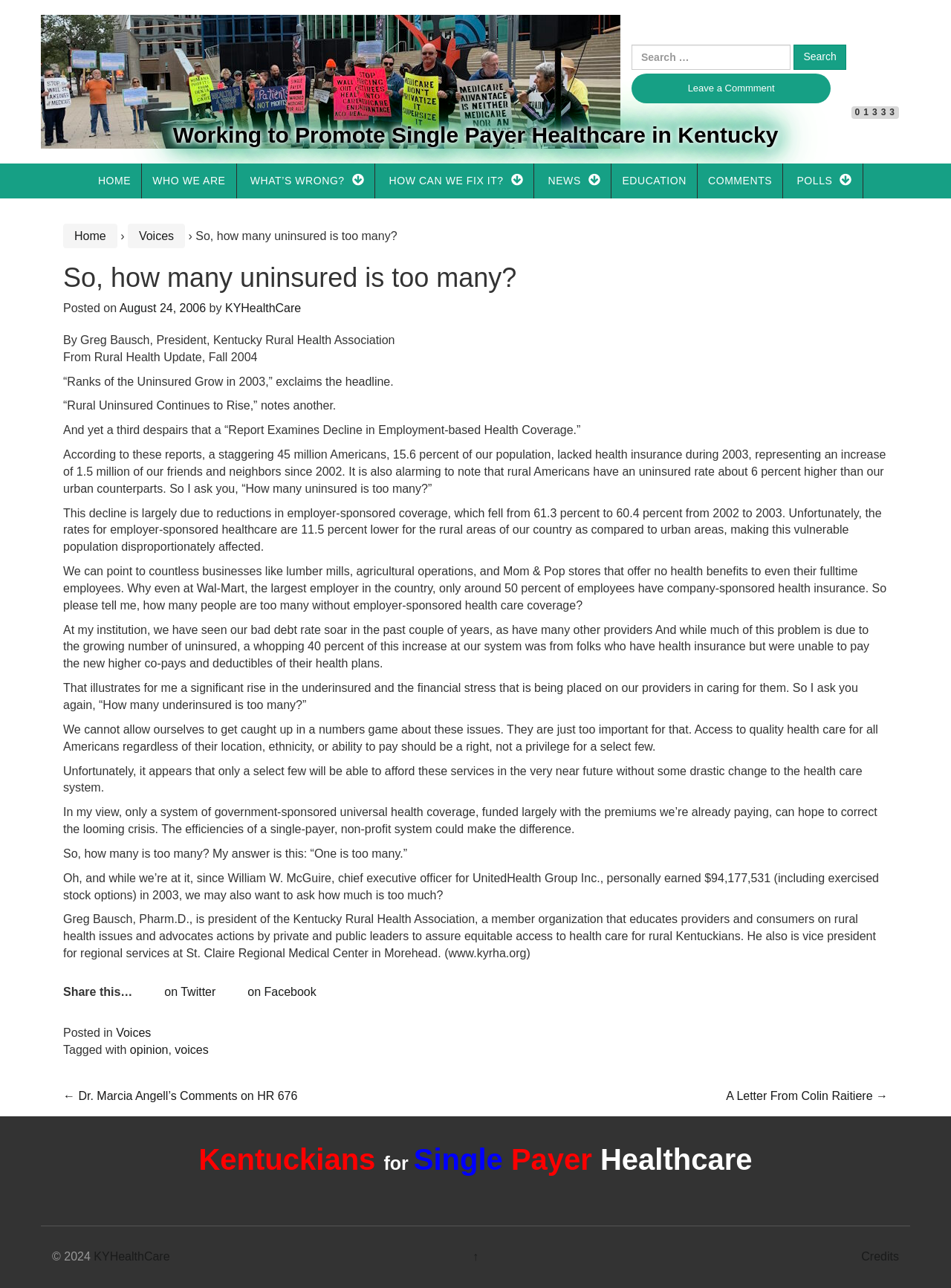Determine the bounding box coordinates for the clickable element required to fulfill the instruction: "Share this on Twitter". Provide the coordinates as four float numbers between 0 and 1, i.e., [left, top, right, bottom].

[0.152, 0.766, 0.227, 0.775]